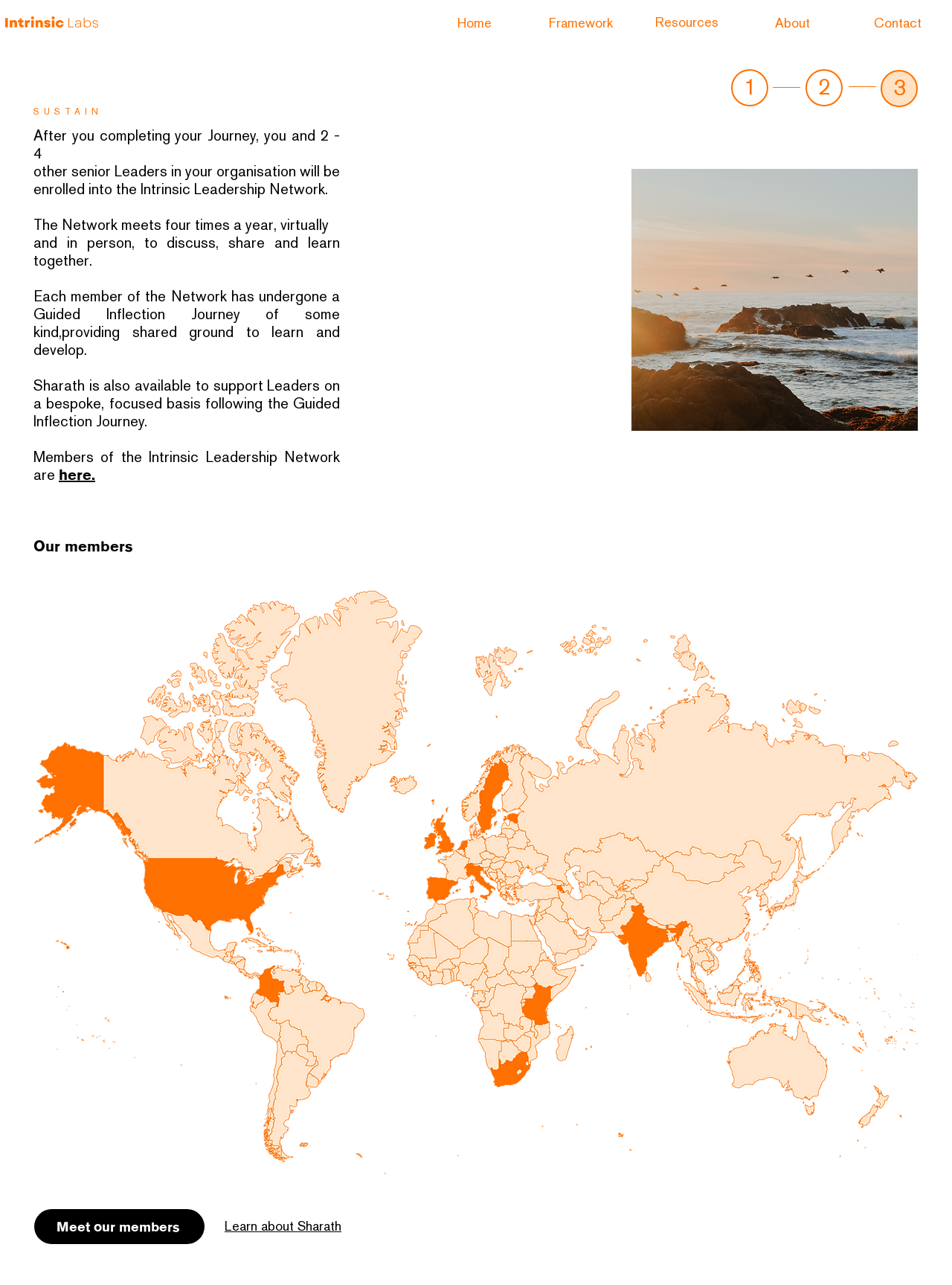Please determine the bounding box coordinates for the element that should be clicked to follow these instructions: "View Framework".

[0.556, 0.006, 0.667, 0.029]